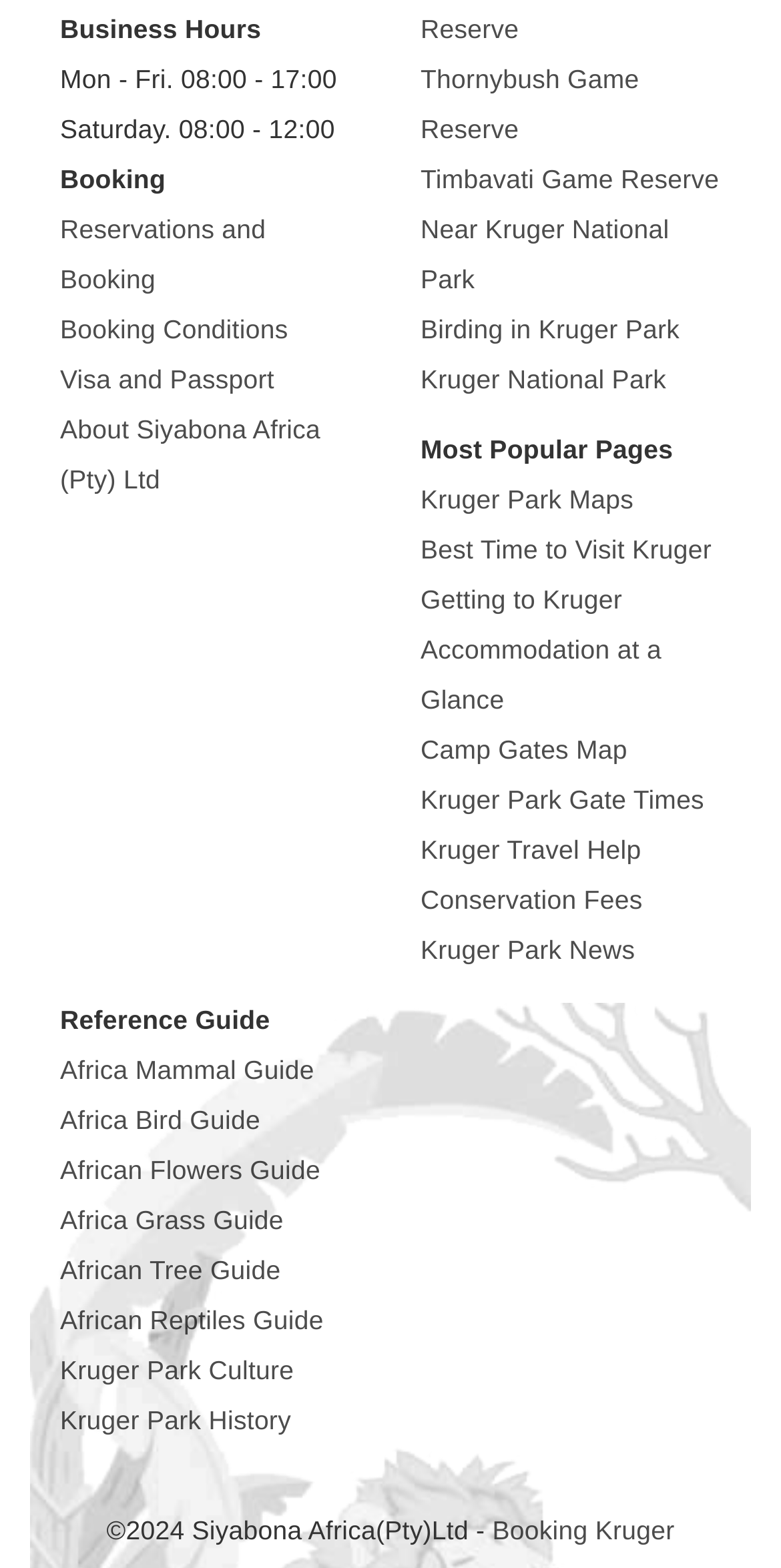How many links are there under the 'Most Popular Pages' section?
Please ensure your answer is as detailed and informative as possible.

I found the 'Most Popular Pages' section on the webpage, which lists several links. I counted the links and found that there are 9 links in total.